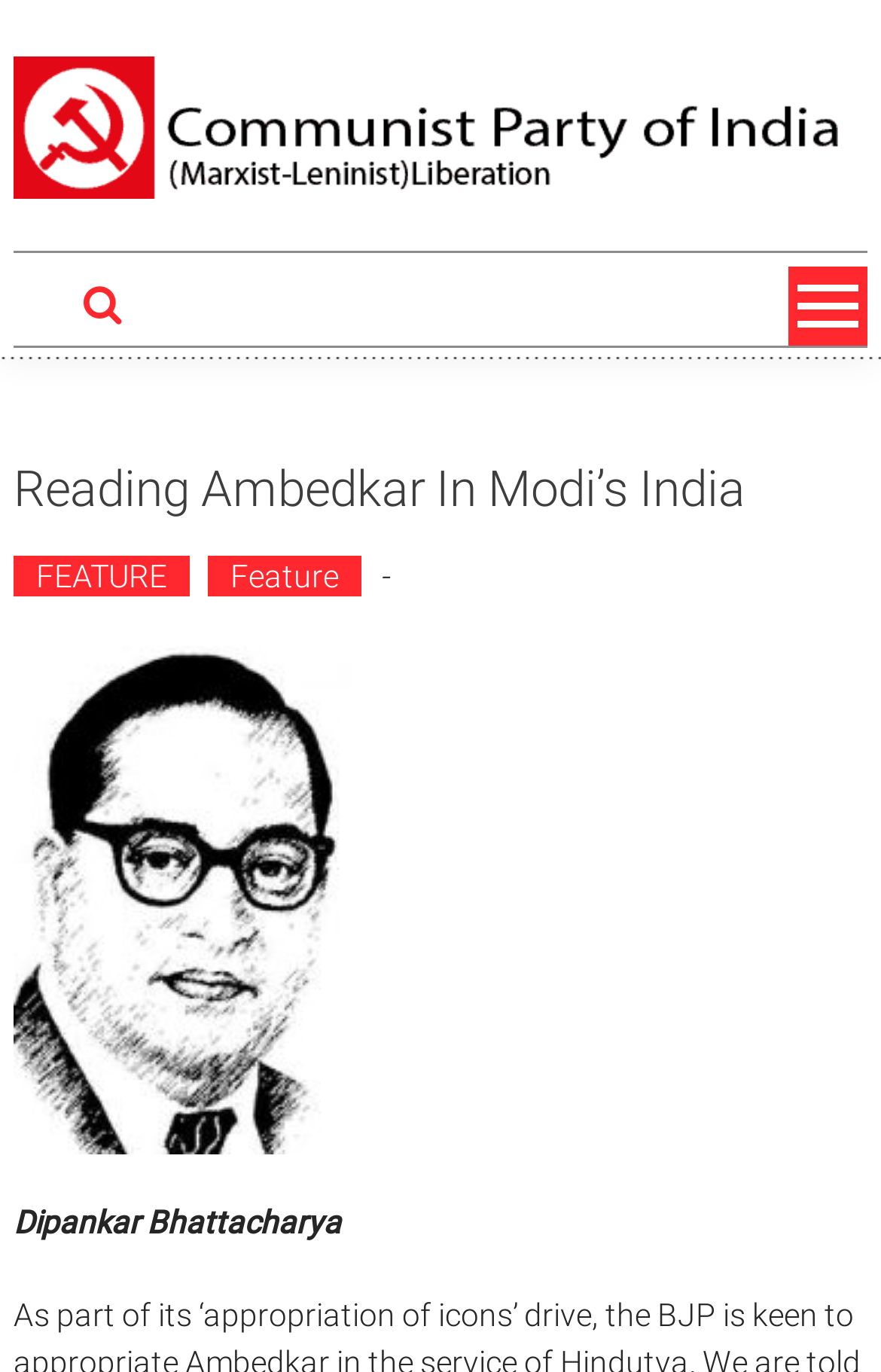Find the bounding box coordinates for the HTML element described as: "Feature". The coordinates should consist of four float values between 0 and 1, i.e., [left, top, right, bottom].

[0.235, 0.406, 0.41, 0.435]